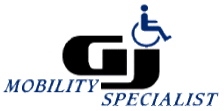Give a concise answer using only one word or phrase for this question:
What symbol is included above the text?

person in a wheelchair